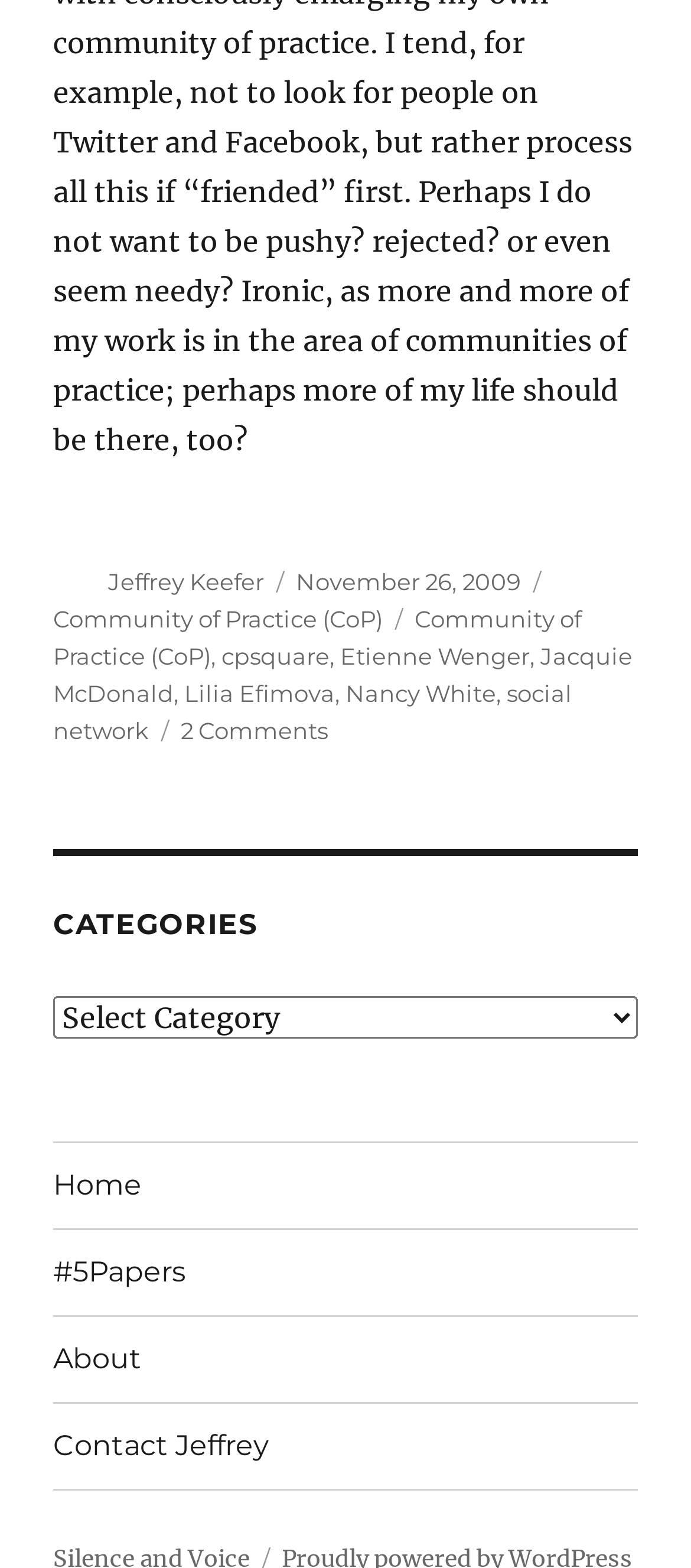Identify the bounding box coordinates of the region that needs to be clicked to carry out this instruction: "Go to home page". Provide these coordinates as four float numbers ranging from 0 to 1, i.e., [left, top, right, bottom].

[0.077, 0.729, 0.923, 0.783]